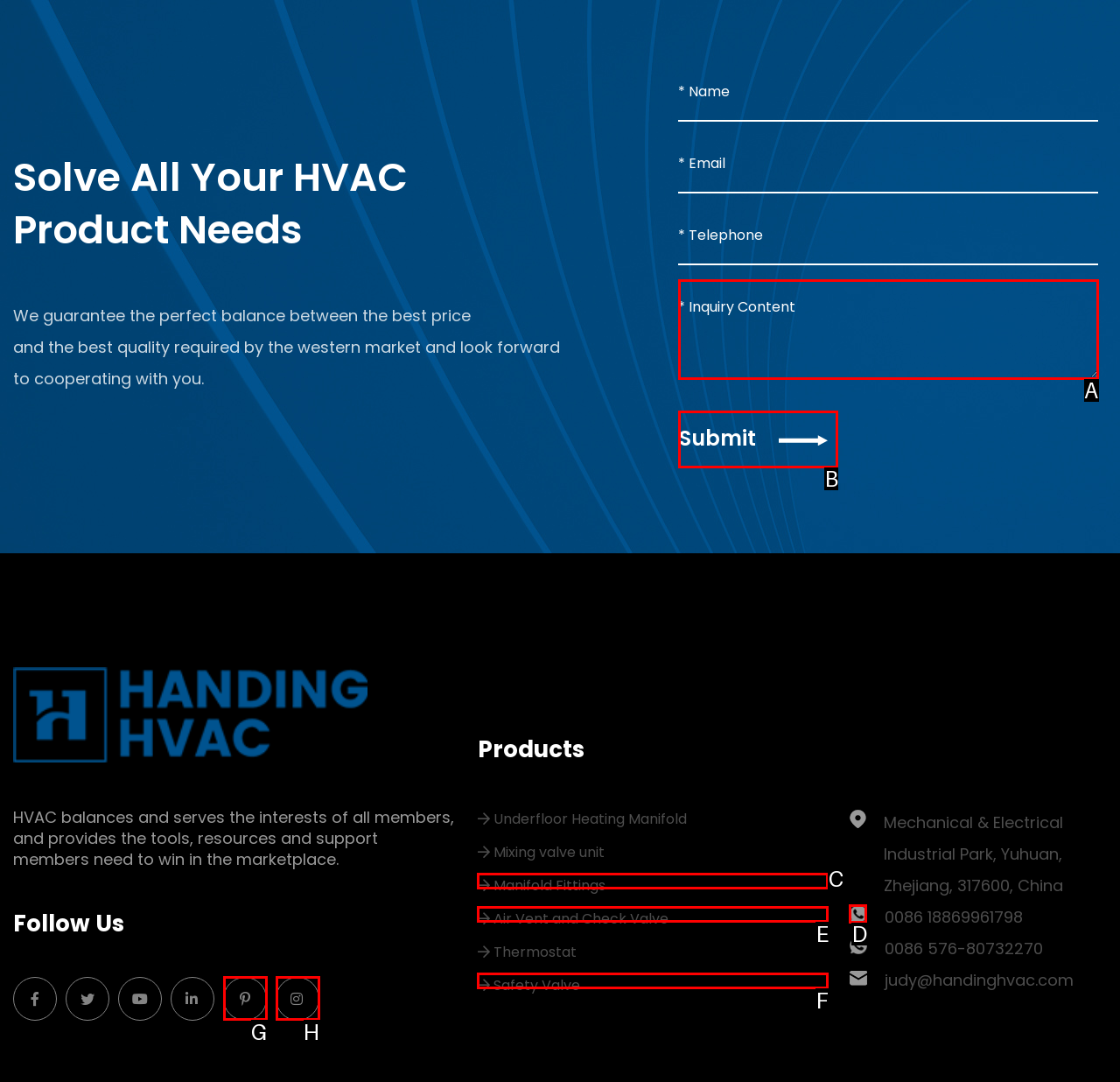For the task: Contact us through whatsapp, identify the HTML element to click.
Provide the letter corresponding to the right choice from the given options.

D